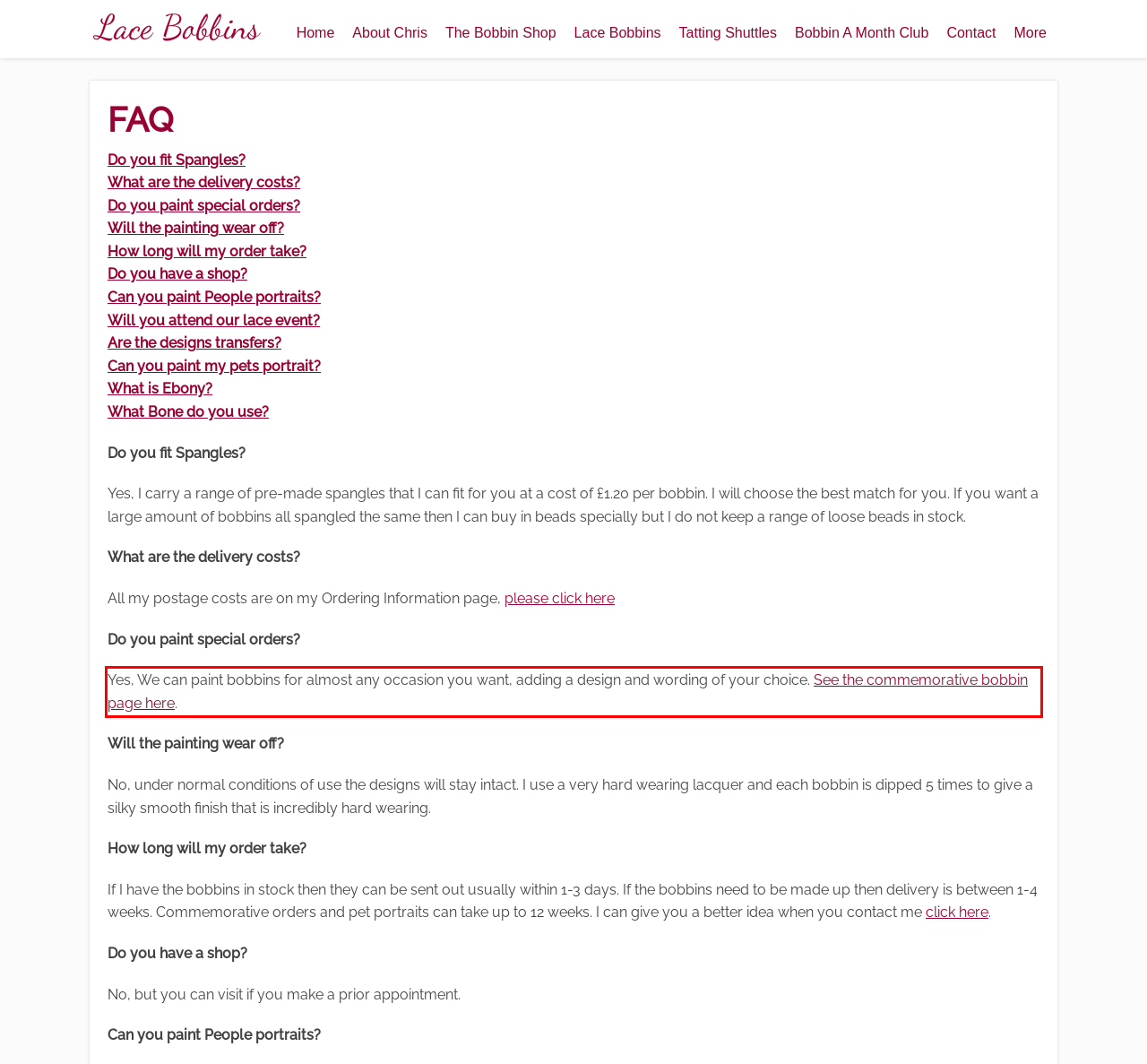Examine the screenshot of the webpage, locate the red bounding box, and generate the text contained within it.

Yes, We can paint bobbins for almost any occasion you want, adding a design and wording of your choice. See the commemorative bobbin page here.